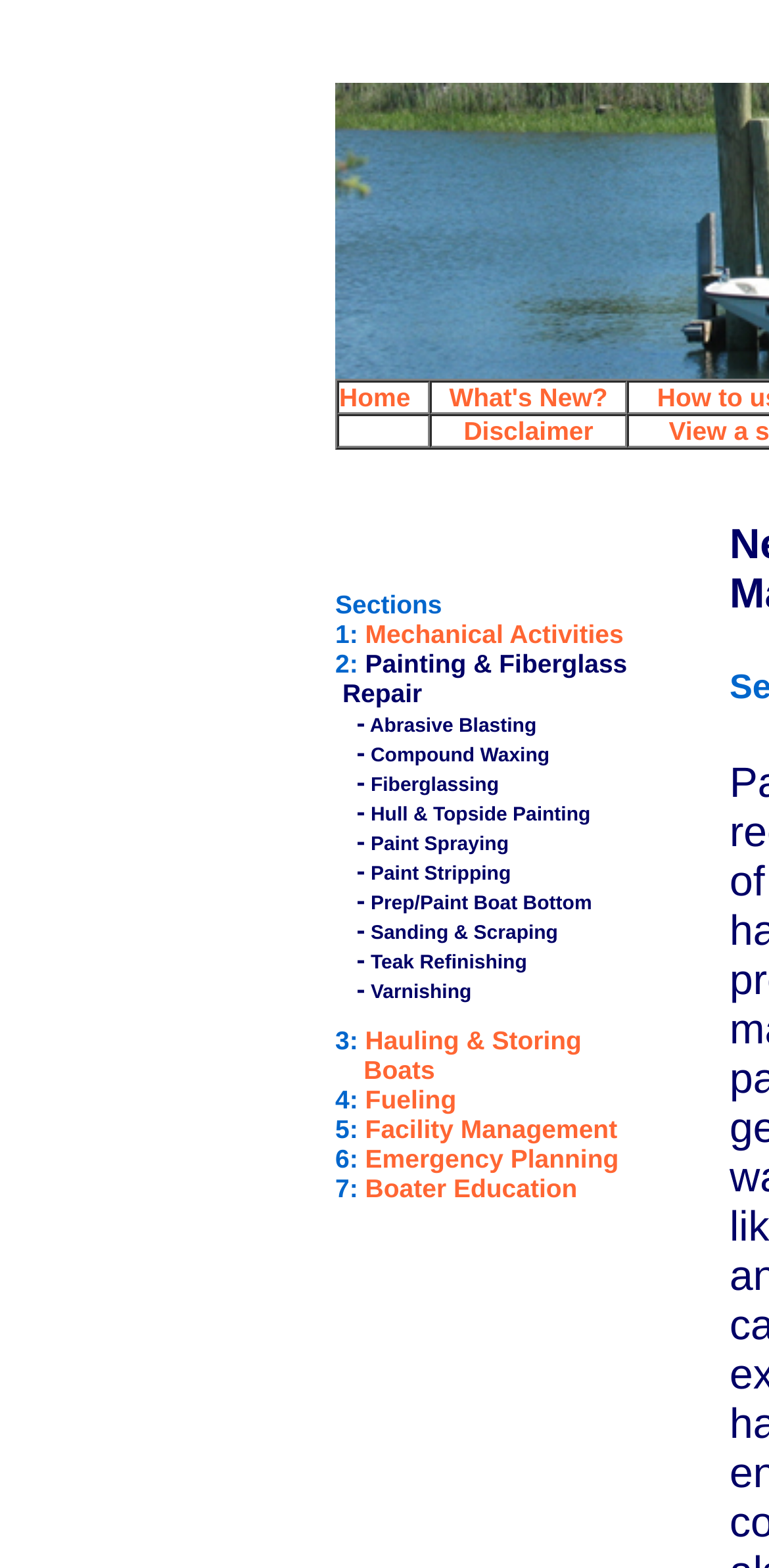Please identify the bounding box coordinates of the element on the webpage that should be clicked to follow this instruction: "read disclaimer". The bounding box coordinates should be given as four float numbers between 0 and 1, formatted as [left, top, right, bottom].

[0.603, 0.265, 0.772, 0.284]